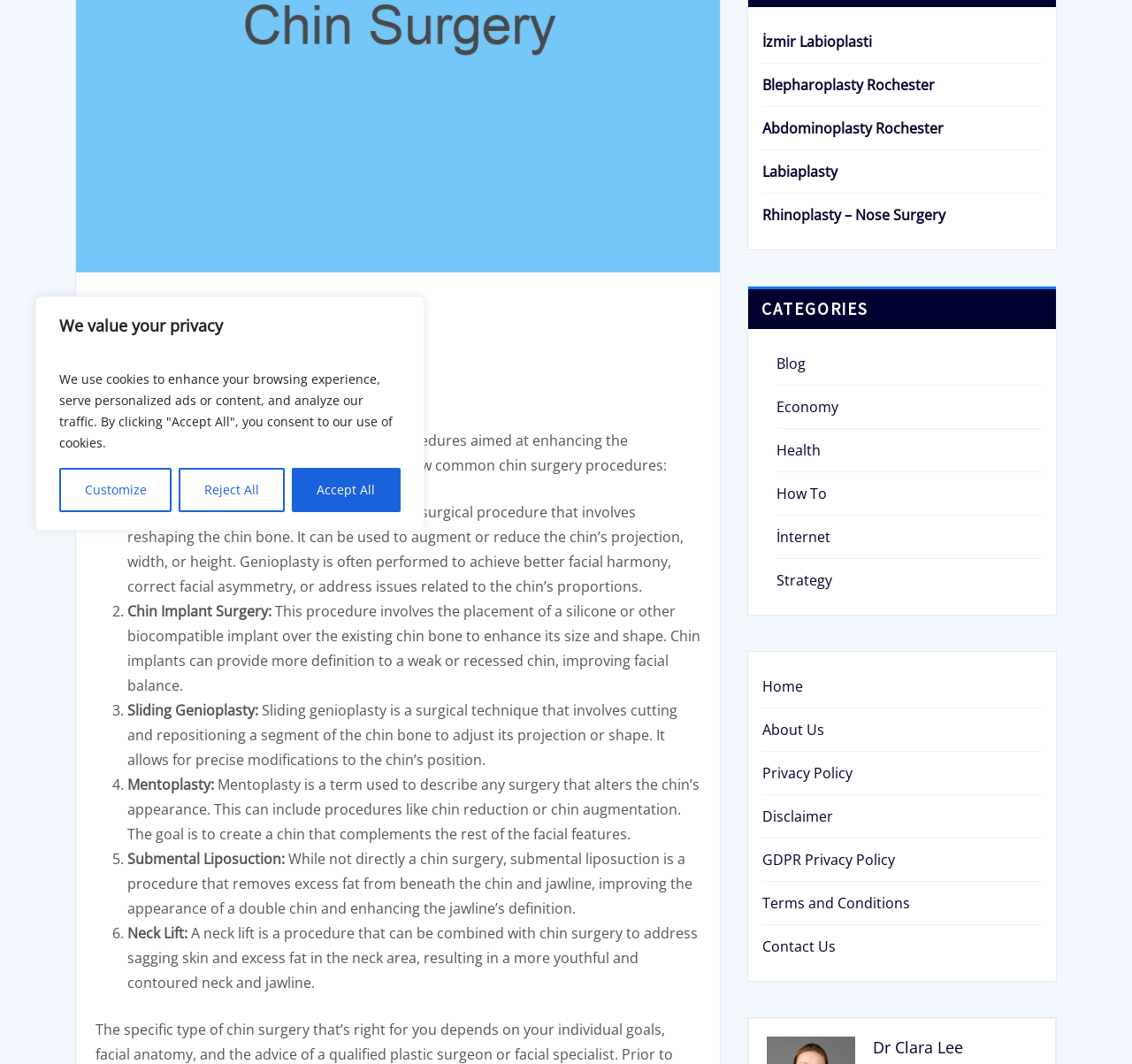Given the element description "August 26, 2023", identify the bounding box of the corresponding UI element.

[0.194, 0.368, 0.282, 0.385]